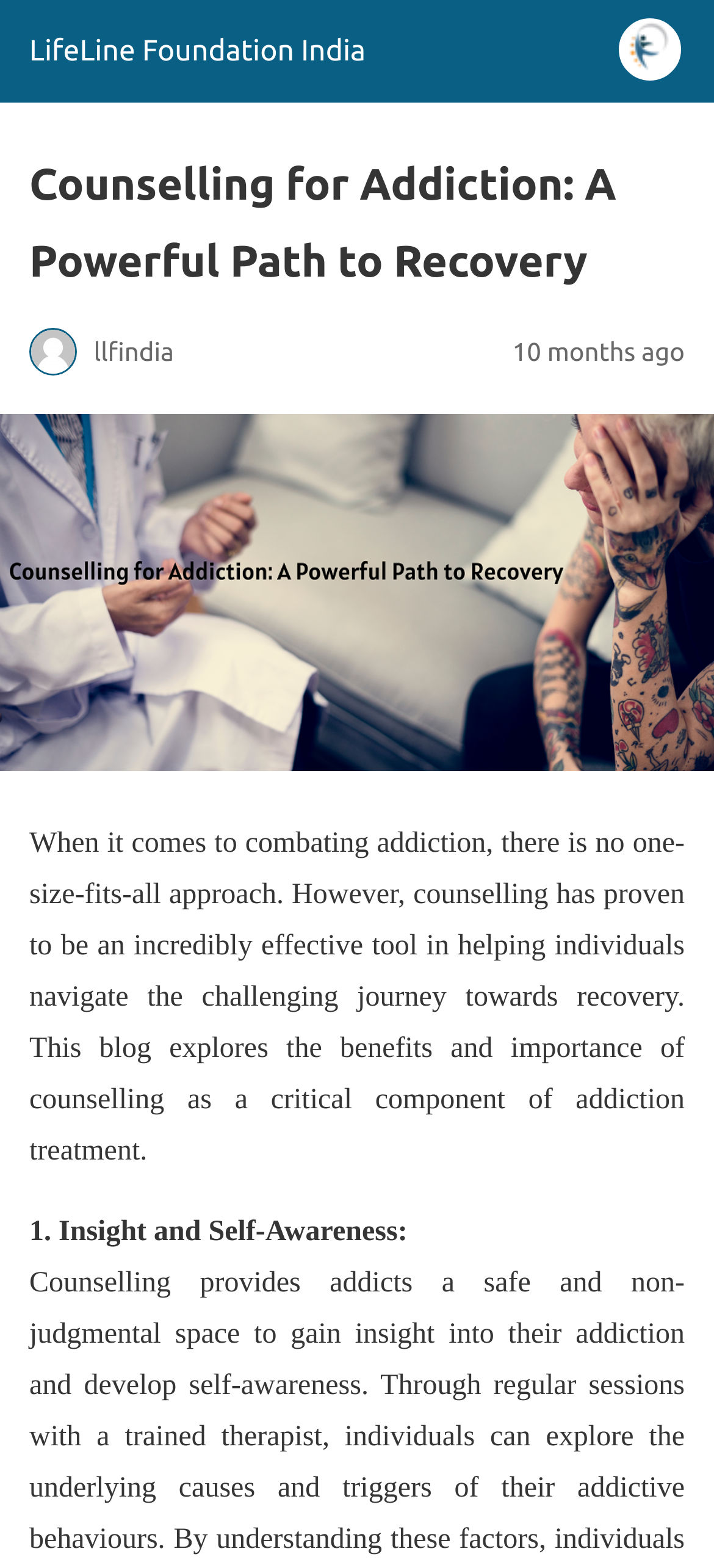From the image, can you give a detailed response to the question below:
What is the topic of this blog?

The topic of this blog can be determined by reading the first sentence of the blog, which states 'When it comes to combating addiction, there is no one-size-fits-all approach.' This sentence indicates that the blog is discussing addiction, and the subsequent sentences mention counselling as a tool to combat addiction. Therefore, the topic of this blog is counselling for addiction.